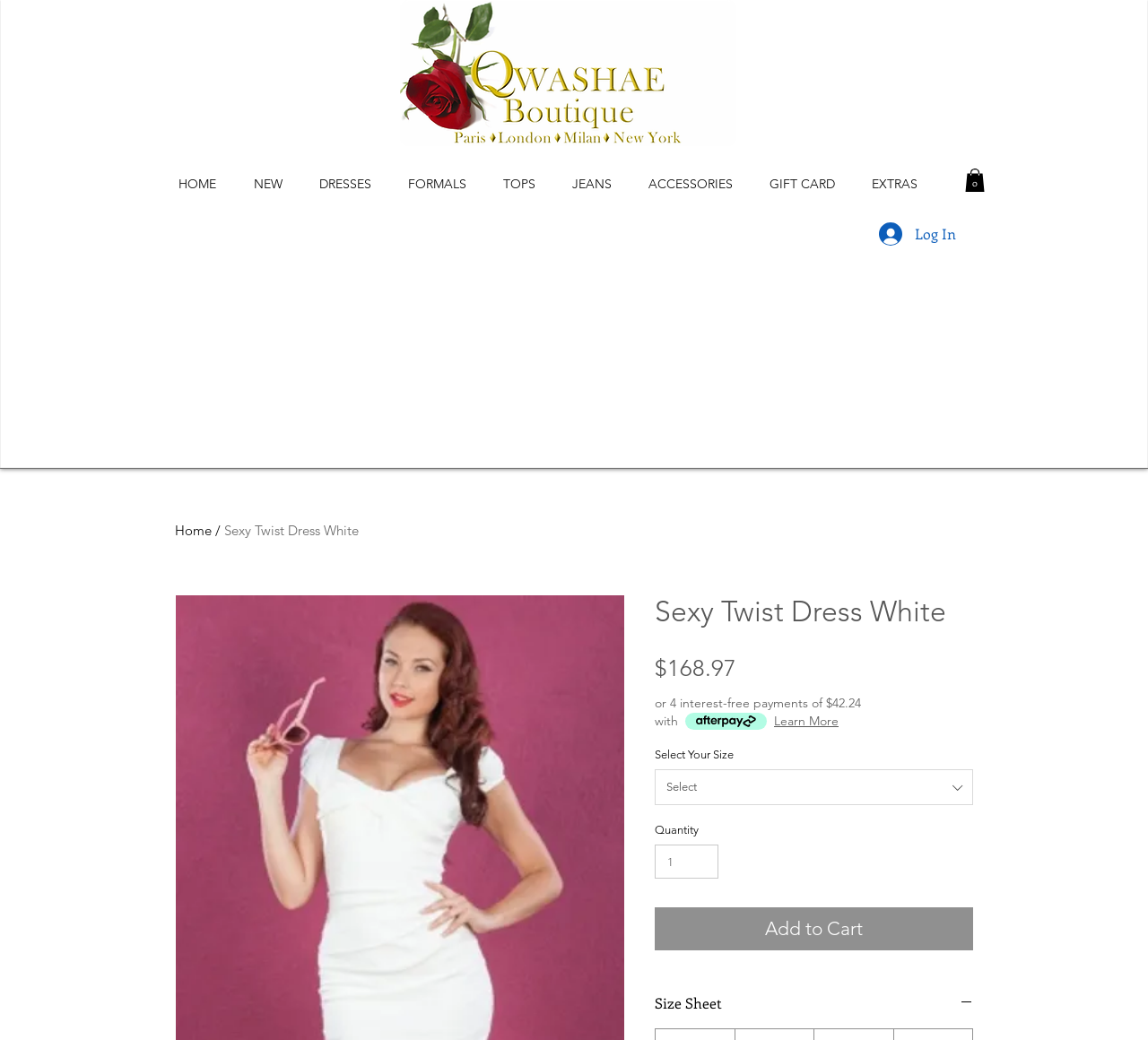Extract the main heading from the webpage content.

Sexy Twist Dress White